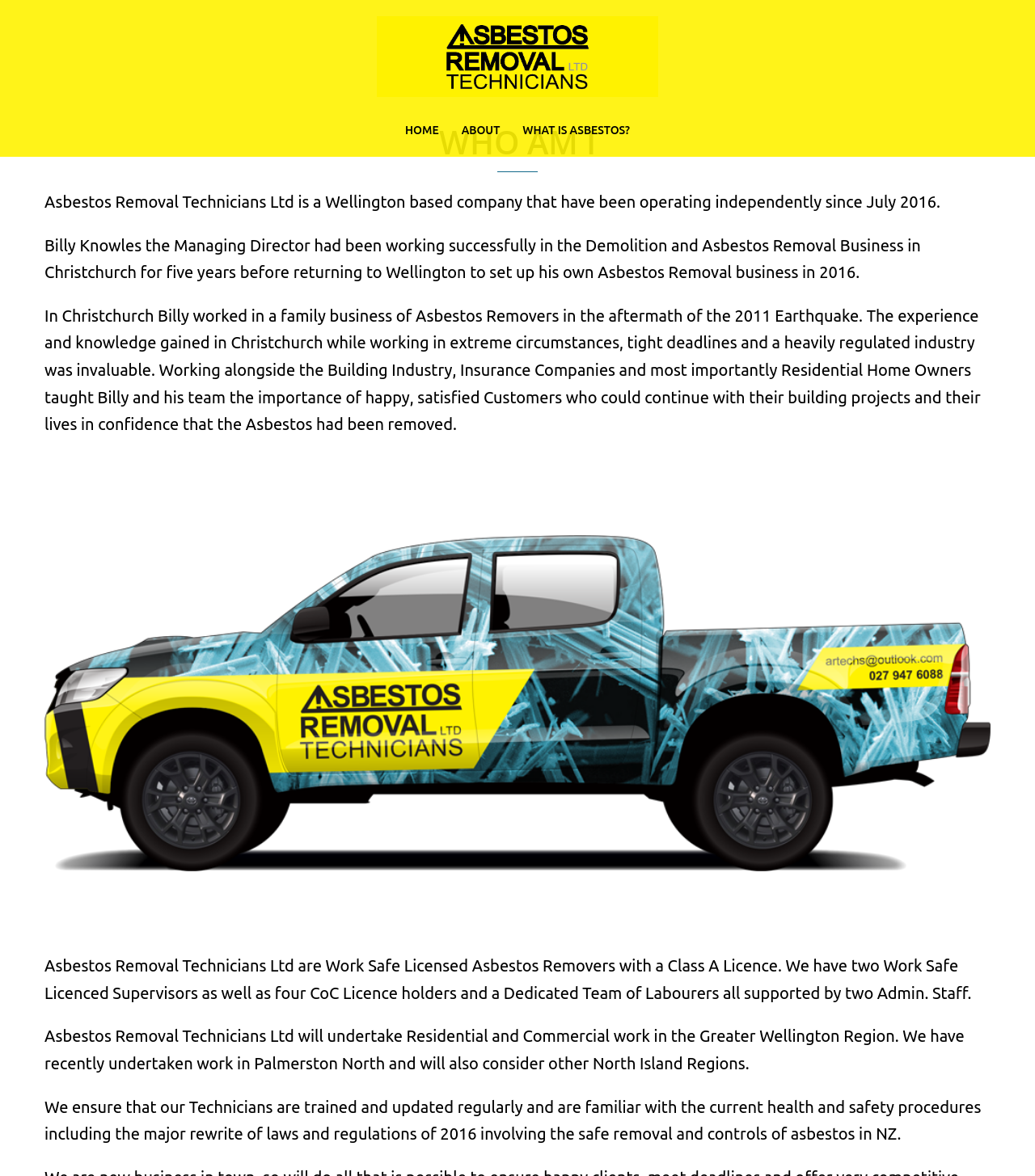Describe all the visual and textual components of the webpage comprehensively.

The webpage is about Asbestos Removal Technicians Ltd, a Wellington-based company. At the top, there is a logo image of the company, accompanied by a link with the company's name. Below the logo, there is a navigation menu with four links: "HOME", "ABOUT", and two others.

The main content of the page is divided into sections. The first section has a heading "WHO AM I" and provides information about the company's background. There is a brief description of the company, stating that it has been operating independently since July 2016. Below this, there is a paragraph about the Managing Director, Billy Knowles, and his experience in the Demolition and Asbestos Removal Business in Christchurch.

The next section describes Billy's experience working in Christchurch after the 2011 Earthquake, highlighting the importance of customer satisfaction. Following this, there is a section about the company's licenses and certifications, including a Class A Licence and CoC Licence holders.

The final section outlines the company's services, stating that they undertake Residential and Commercial work in the Greater Wellington Region, and occasionally in other North Island Regions. The company ensures that its technicians are regularly trained and updated on current health and safety procedures, including the safe removal and control of asbestos in NZ.